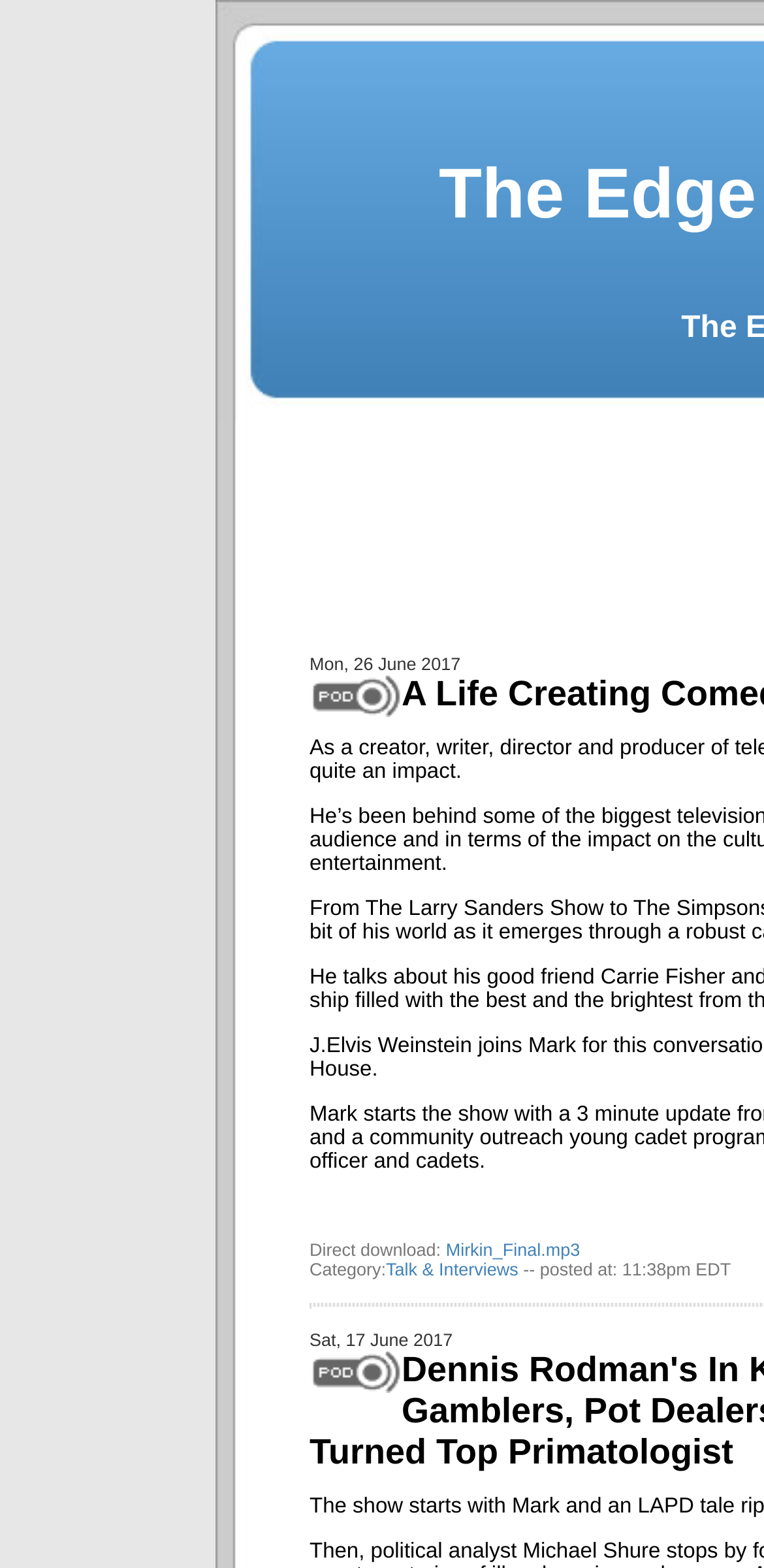Please provide the bounding box coordinates for the UI element as described: "Talk & Interviews". The coordinates must be four floats between 0 and 1, represented as [left, top, right, bottom].

[0.505, 0.803, 0.678, 0.816]